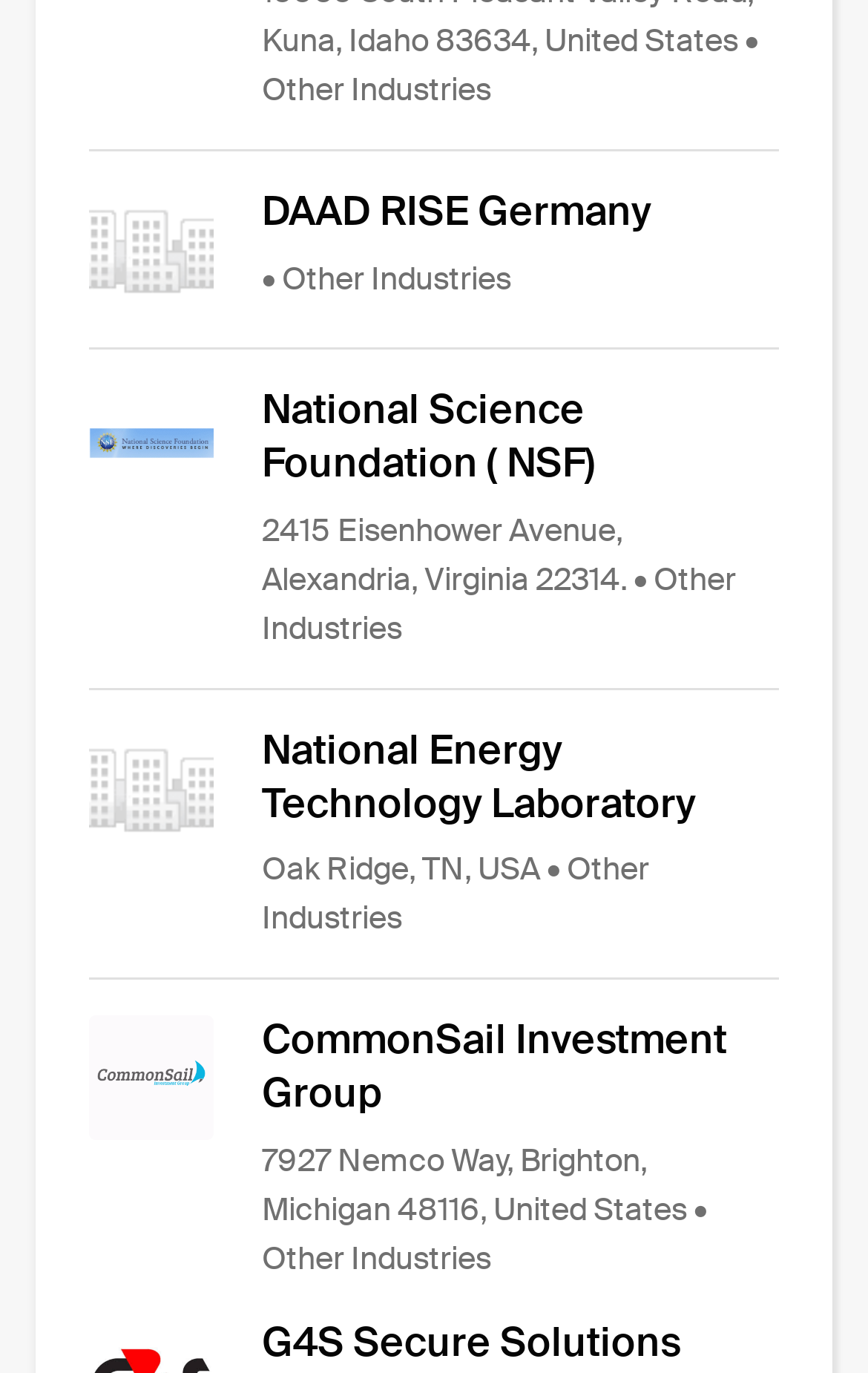How many links are present on the webpage?
Refer to the screenshot and respond with a concise word or phrase.

4